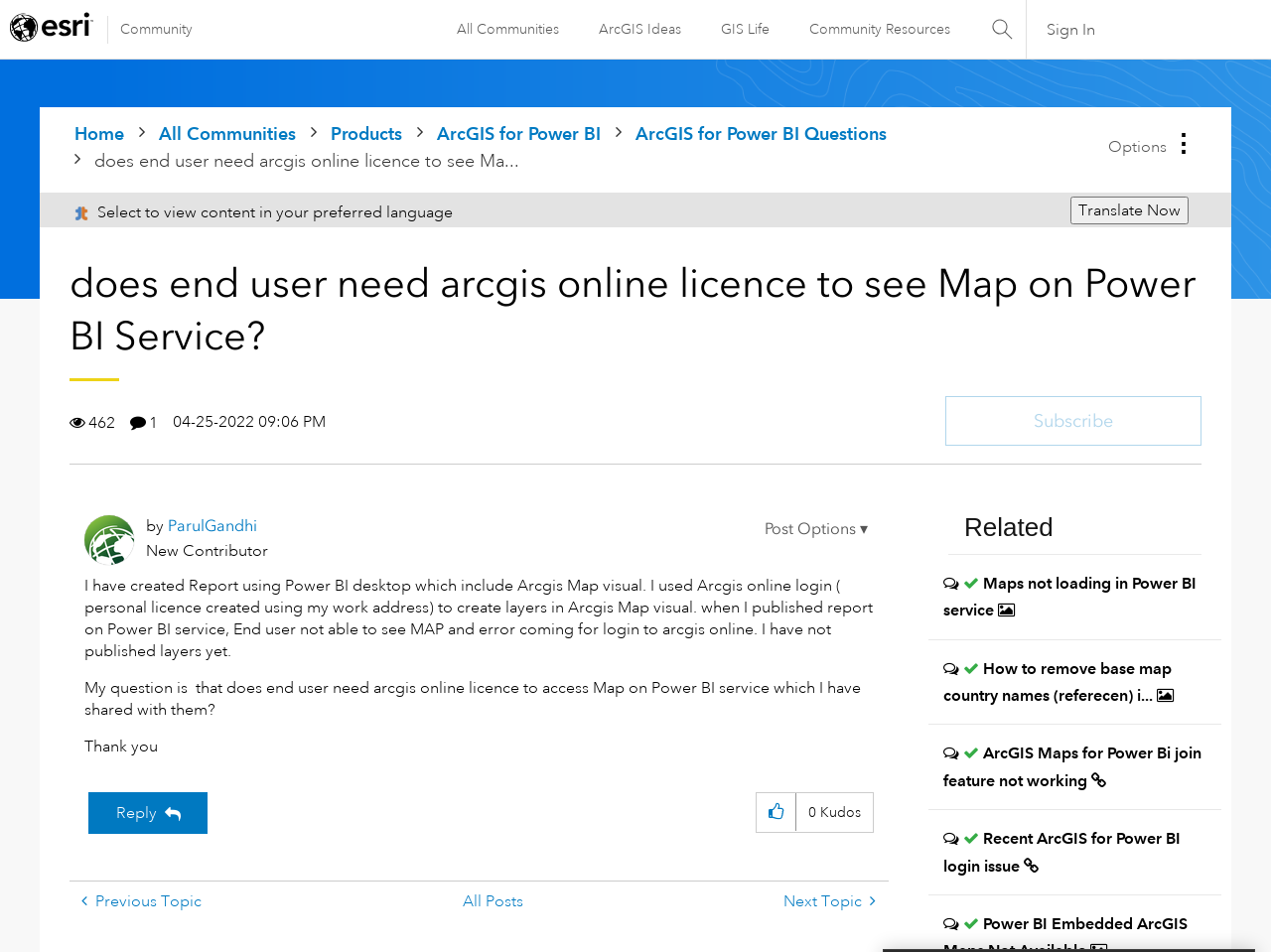Analyze the image and give a detailed response to the question:
What is the related topic below the post?

The related topic below the post is 'Maps not loading in Power BI service', as indicated by the heading and link below the post.